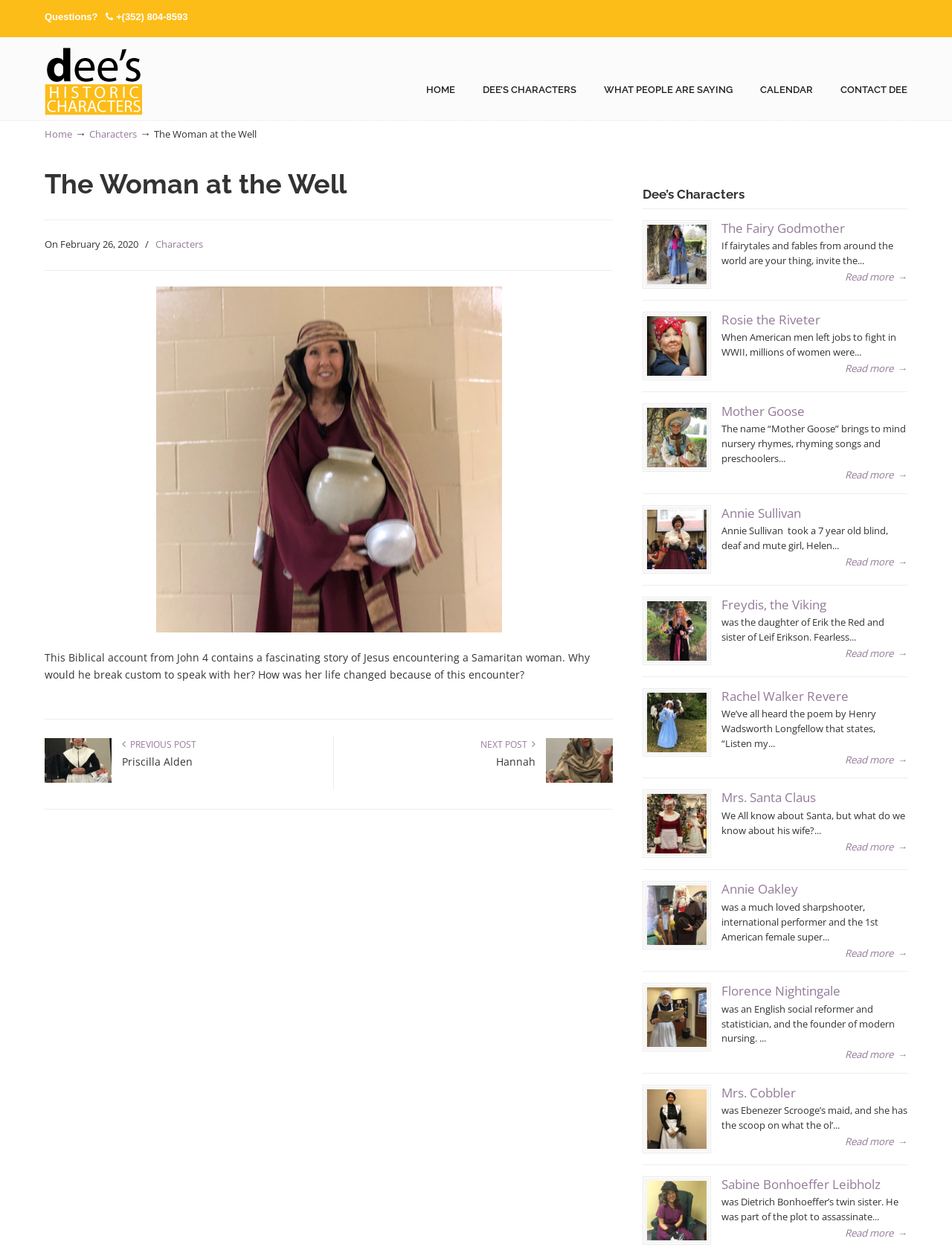Can you extract the headline from the webpage for me?

The Woman at the Well